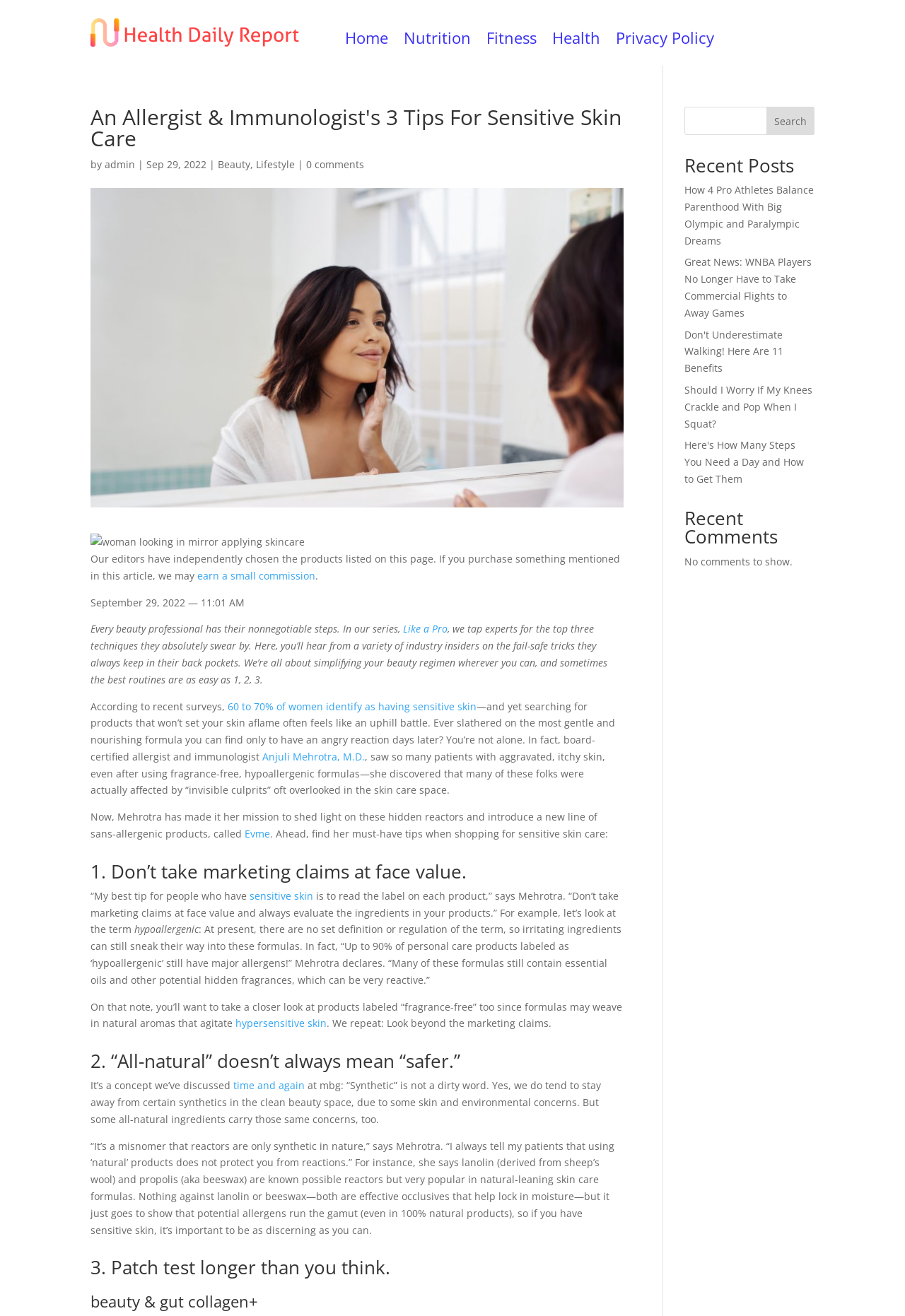Identify the bounding box coordinates necessary to click and complete the given instruction: "Read the 'Beauty' article".

[0.241, 0.12, 0.277, 0.13]